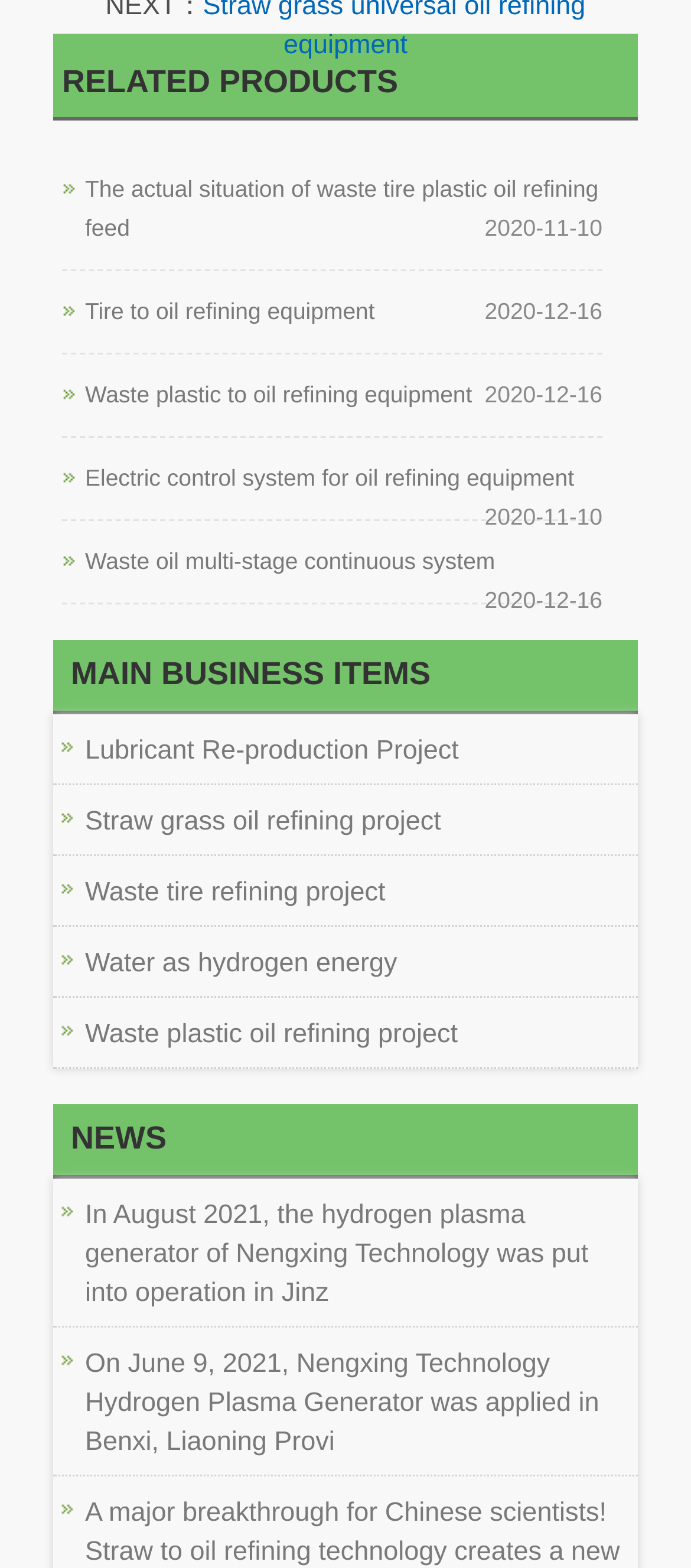How many related products are listed on the webpage?
Your answer should be a single word or phrase derived from the screenshot.

5